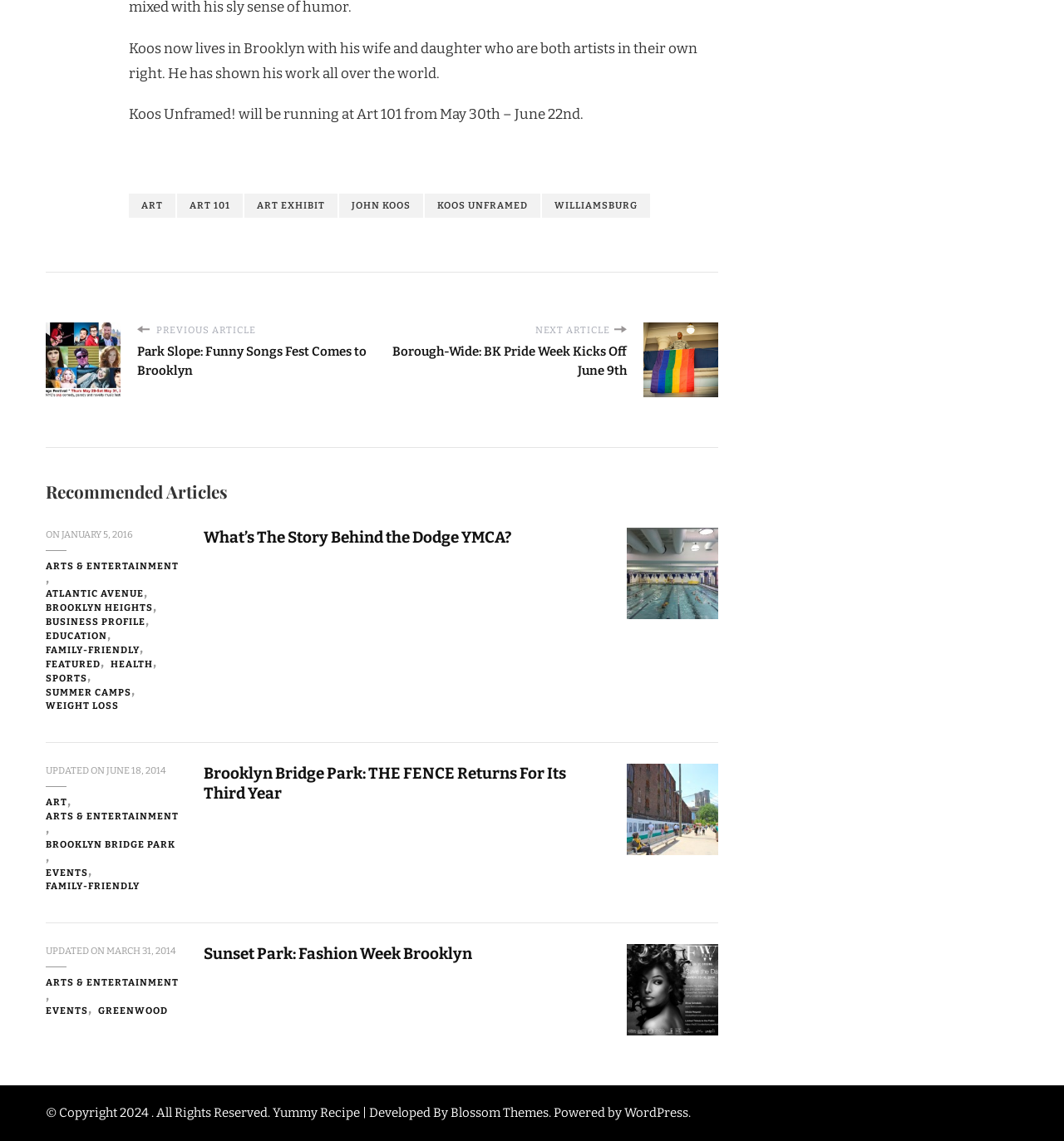Can you pinpoint the bounding box coordinates for the clickable element required for this instruction: "Learn about Brooklyn Bridge Park"? The coordinates should be four float numbers between 0 and 1, i.e., [left, top, right, bottom].

[0.168, 0.67, 0.566, 0.704]